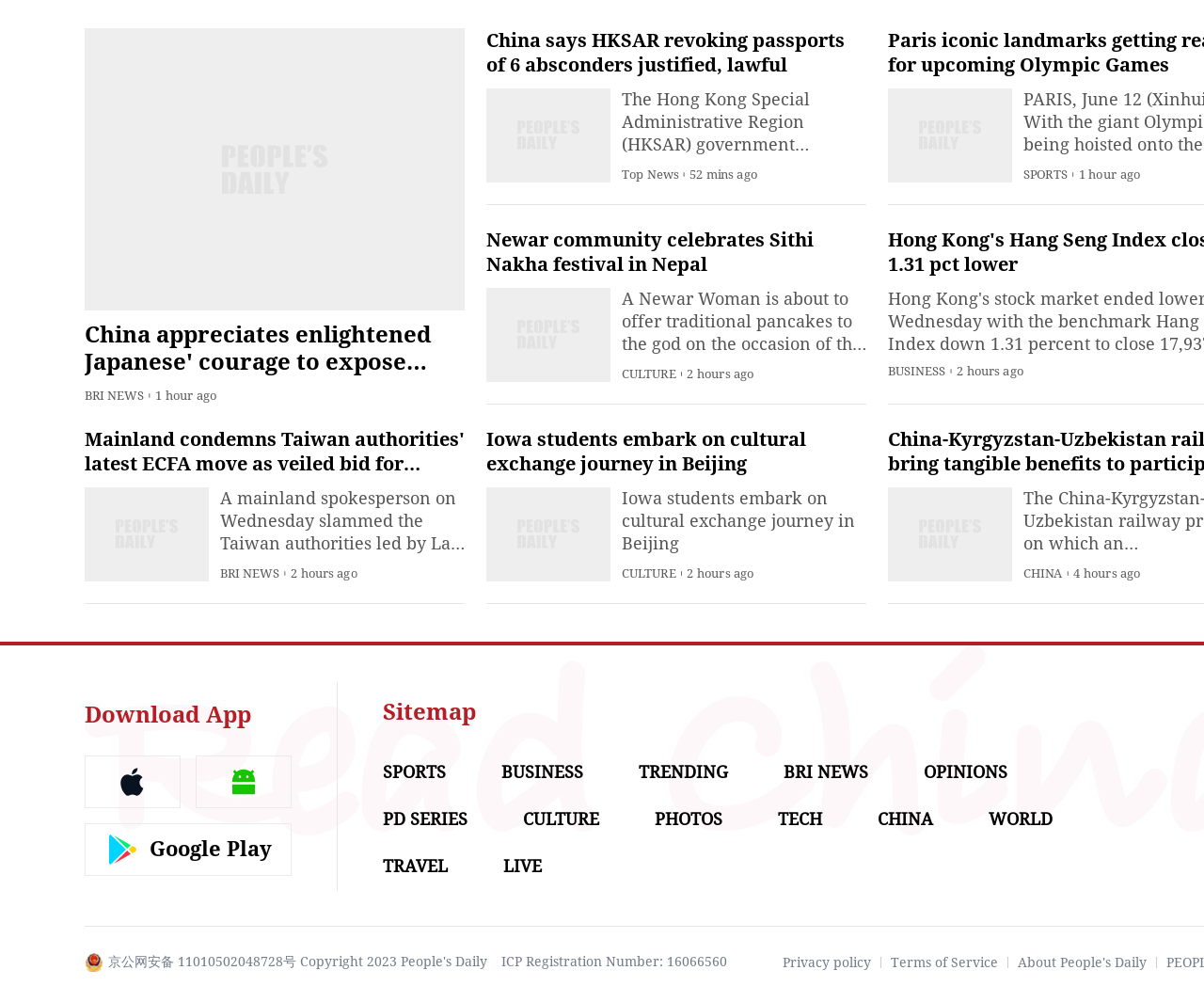Please locate the clickable area by providing the bounding box coordinates to follow this instruction: "Download the People's Daily English language App".

[0.07, 0.7, 0.209, 0.726]